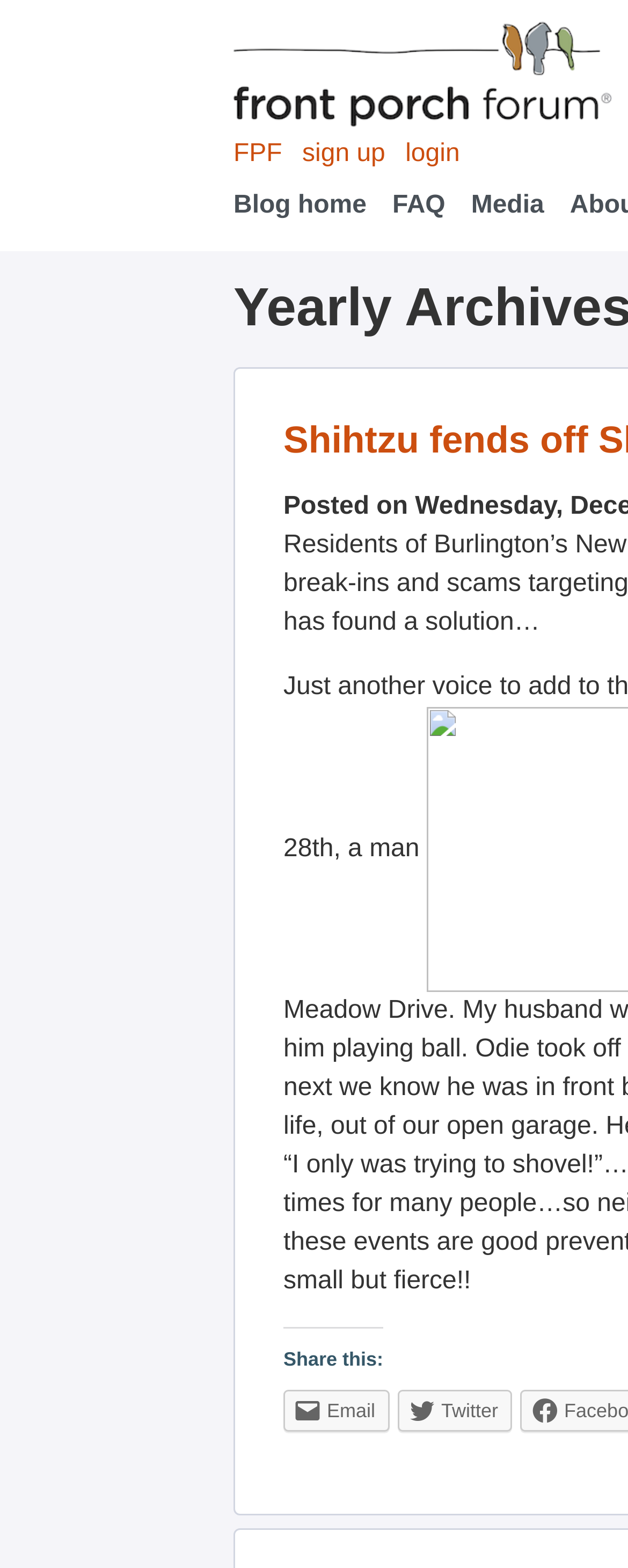Please locate the clickable area by providing the bounding box coordinates to follow this instruction: "go to FPF".

[0.372, 0.089, 0.449, 0.107]